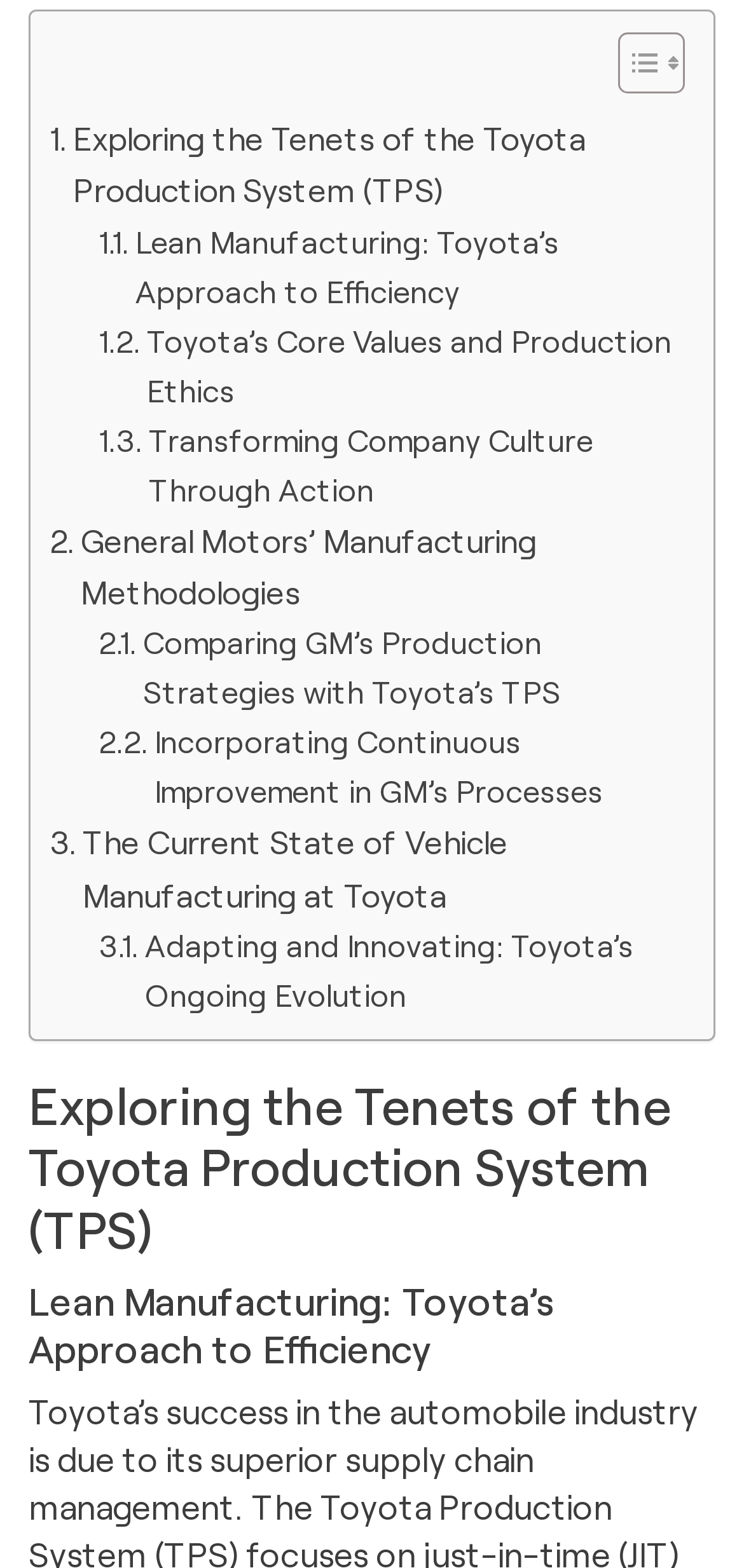What is the position of the 'Toggle Table of Content' button?
Based on the image, respond with a single word or phrase.

Top-right